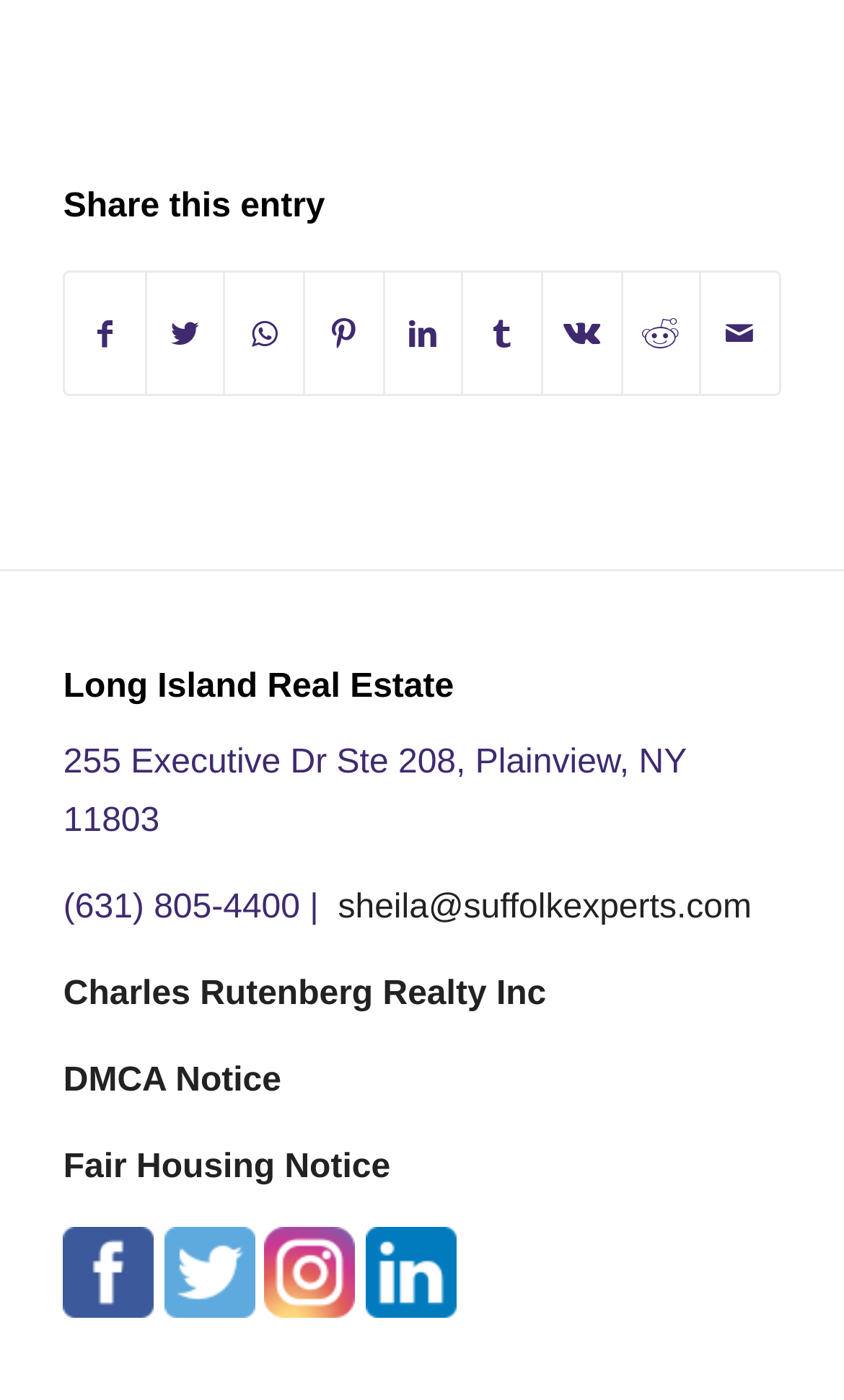Identify the bounding box coordinates for the UI element that matches this description: "Share on Vk".

[0.643, 0.194, 0.735, 0.281]